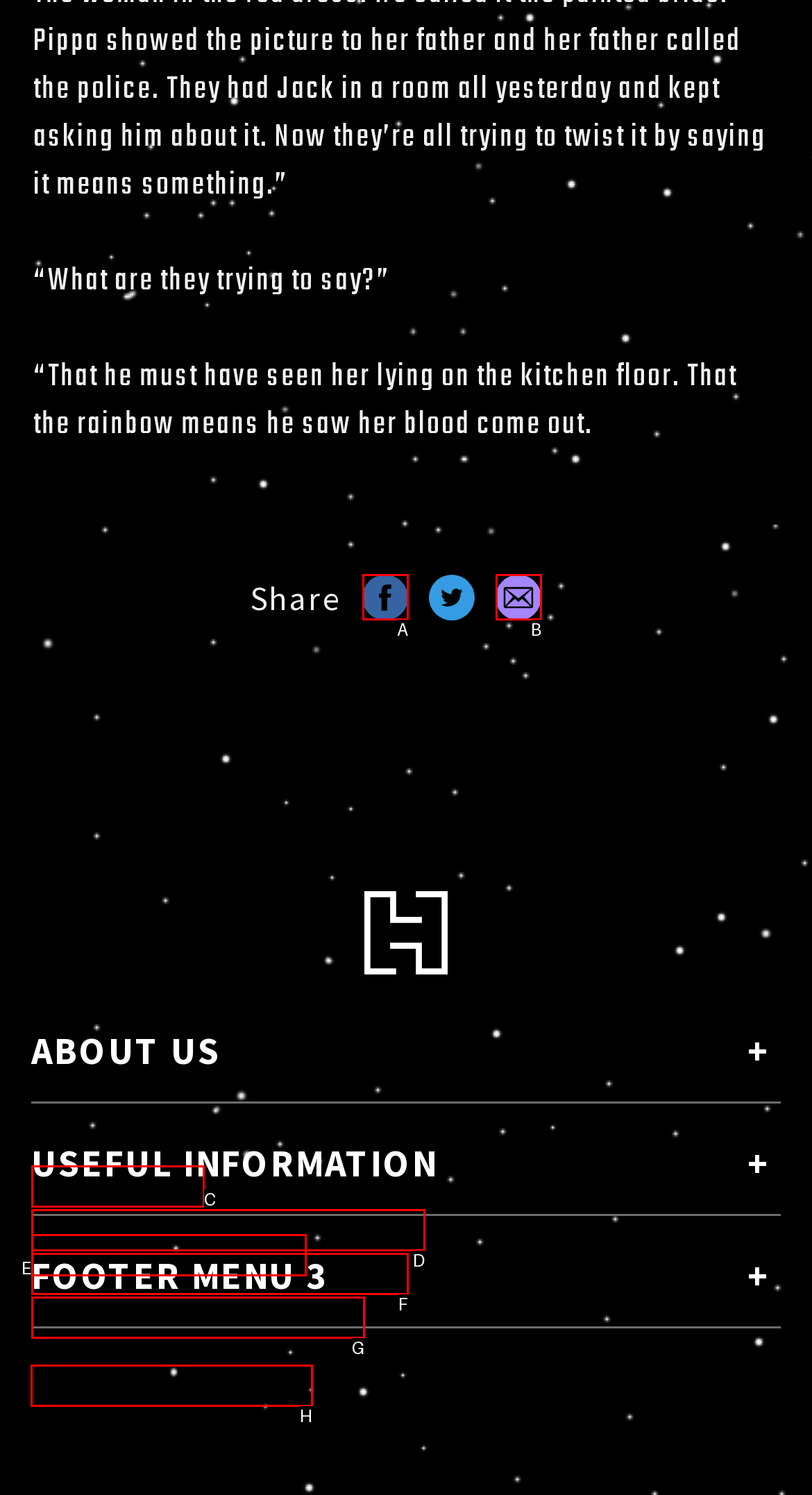Which HTML element should be clicked to perform the following task: Check terms and conditions
Reply with the letter of the appropriate option.

H